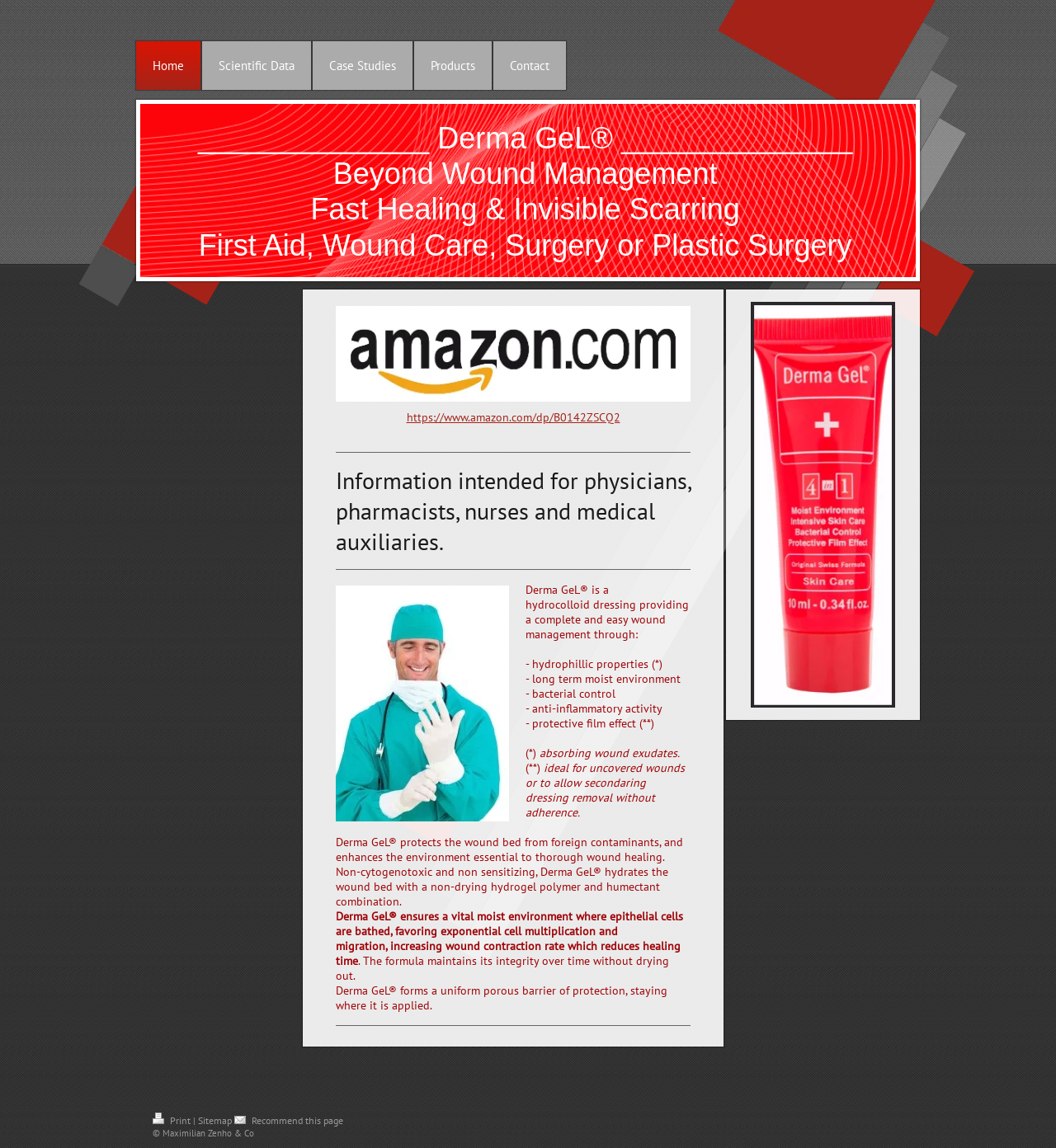Provide the bounding box coordinates of the HTML element described by the text: "Sitemap". The coordinates should be in the format [left, top, right, bottom] with values between 0 and 1.

[0.188, 0.97, 0.22, 0.981]